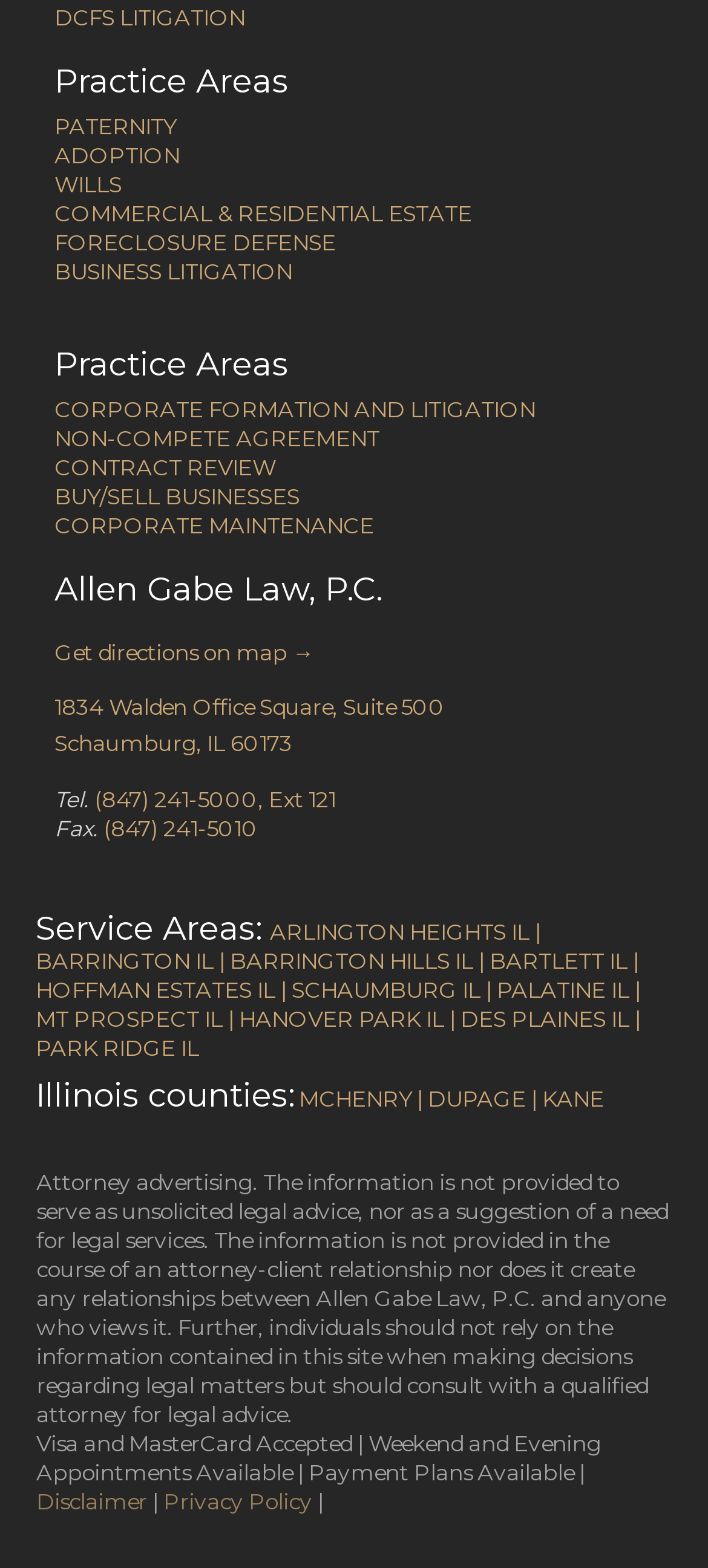Identify the bounding box coordinates for the region to click in order to carry out this instruction: "Read the disclaimer". Provide the coordinates using four float numbers between 0 and 1, formatted as [left, top, right, bottom].

[0.051, 0.949, 0.208, 0.966]